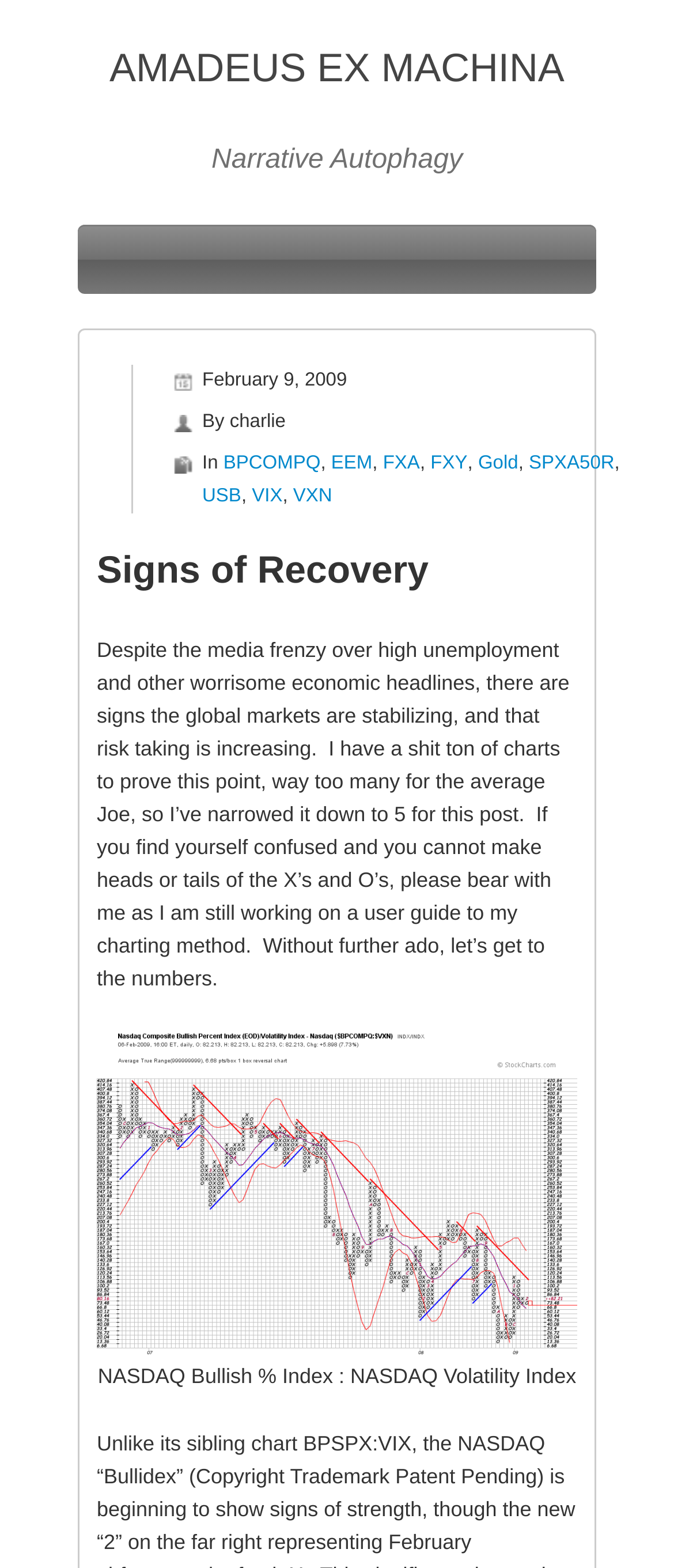Please determine the bounding box coordinates of the element to click in order to execute the following instruction: "View the chart bpcompqvxn090208". The coordinates should be four float numbers between 0 and 1, specified as [left, top, right, bottom].

[0.144, 0.66, 0.856, 0.675]